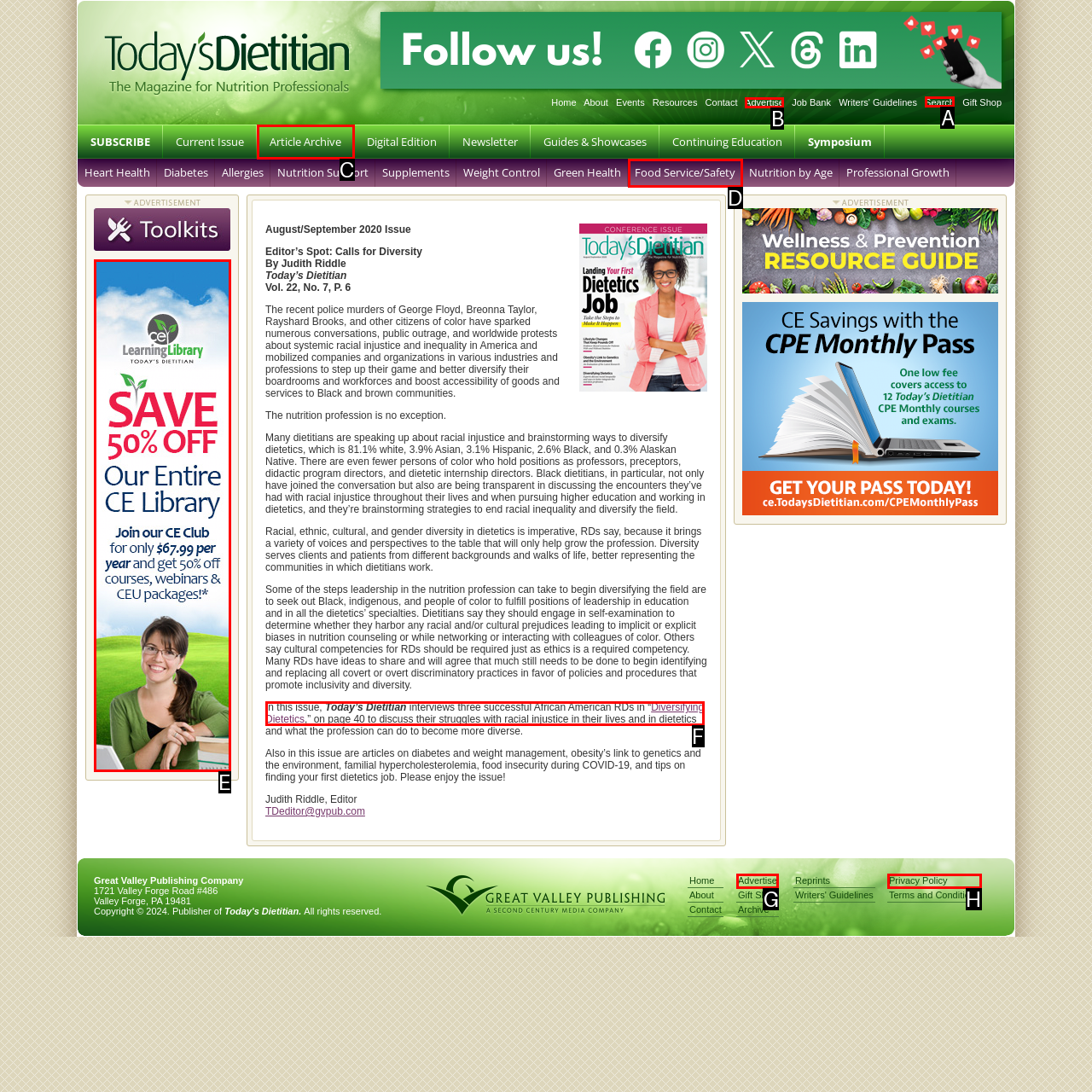Identify the correct UI element to click on to achieve the task: Search for a topic. Provide the letter of the appropriate element directly from the available choices.

A